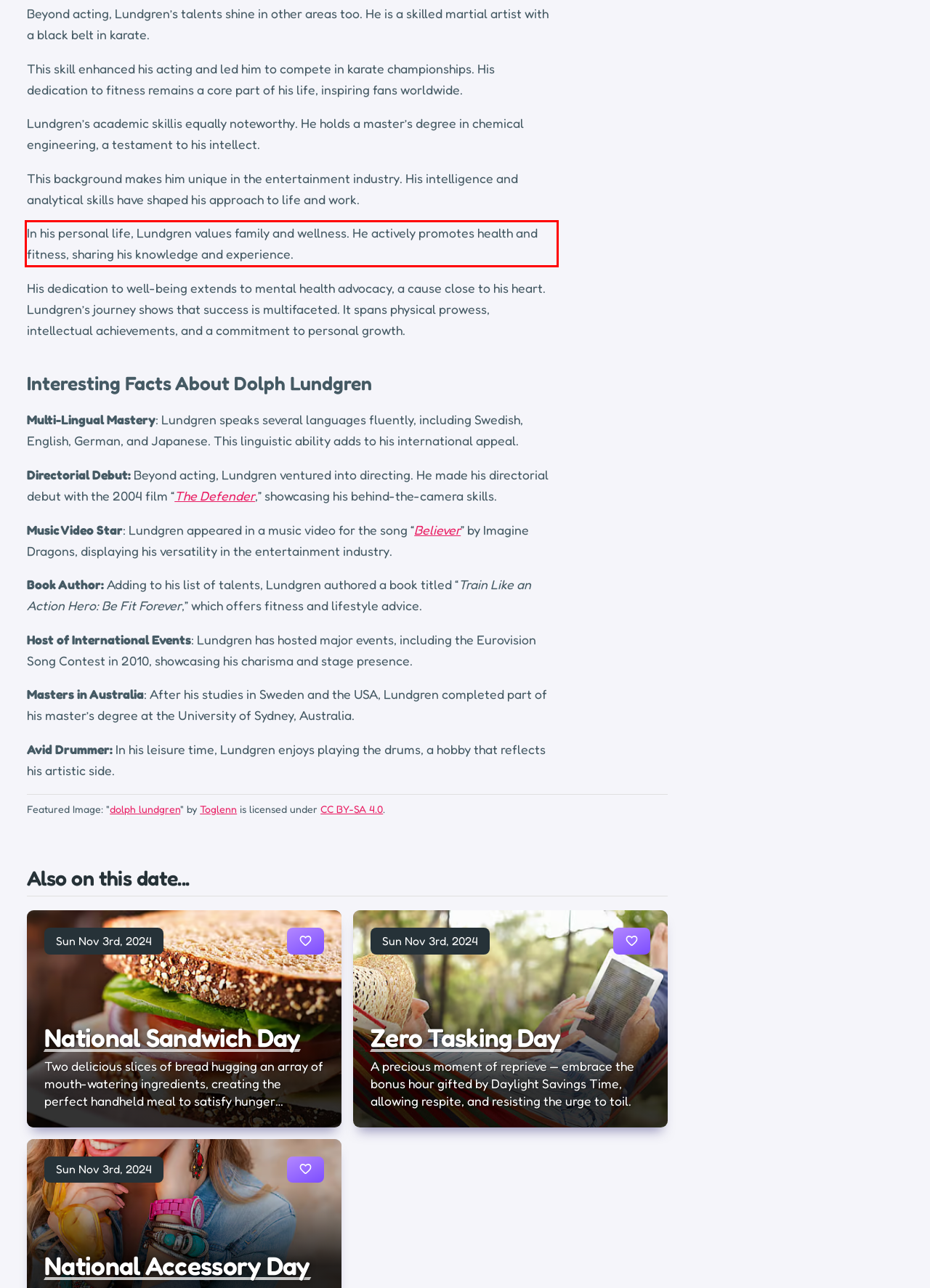Look at the screenshot of the webpage, locate the red rectangle bounding box, and generate the text content that it contains.

In his personal life, Lundgren values family and wellness. He actively promotes health and fitness, sharing his knowledge and experience.